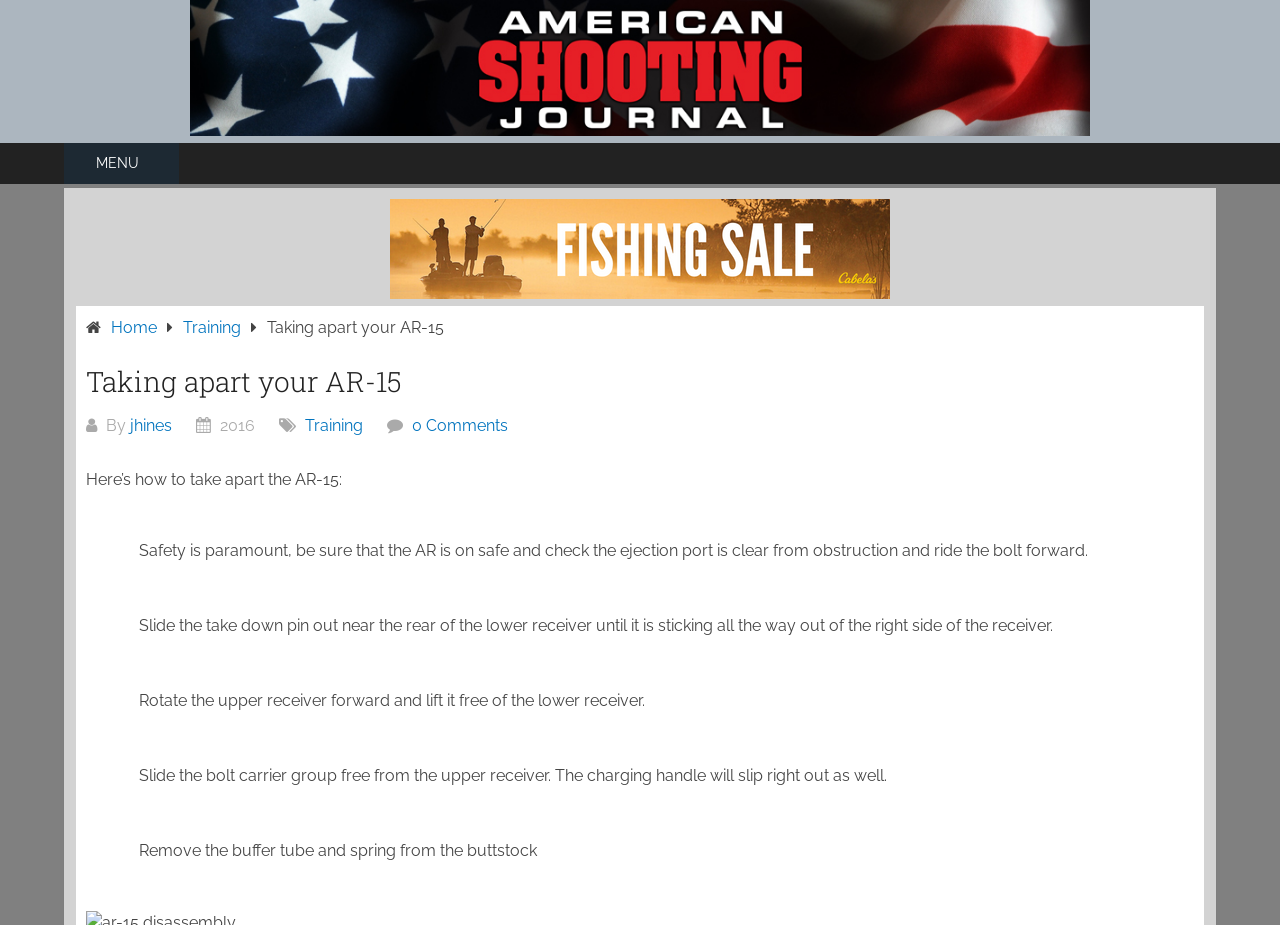Provide a comprehensive caption for the webpage.

The webpage is about a tutorial on how to take apart an AR-15. At the top, there is a banner with a link and an image, spanning almost the entire width of the page. Below the banner, there are several links, including "MENU", "Home", "Training", and others, aligned horizontally and positioned near the top of the page.

The main content of the webpage is divided into sections, with headings and paragraphs of text. The first heading, "Taking apart your AR-15", is followed by a subheading with the author's name, "jhines", and the date "2016". Below this, there are several links, including "Training" and "0 Comments".

The tutorial itself consists of several paragraphs of text, each describing a step in the process of taking apart the AR-15. The text is positioned in the middle of the page, with a moderate font size. The steps are described in a clear and concise manner, with instructions such as "Safety is paramount, be sure that the AR is on safe and check the ejection port is clear from obstruction and ride the bolt forward" and "Slide the take down pin out near the rear of the lower receiver until it is sticking all the way out of the right side of the receiver".